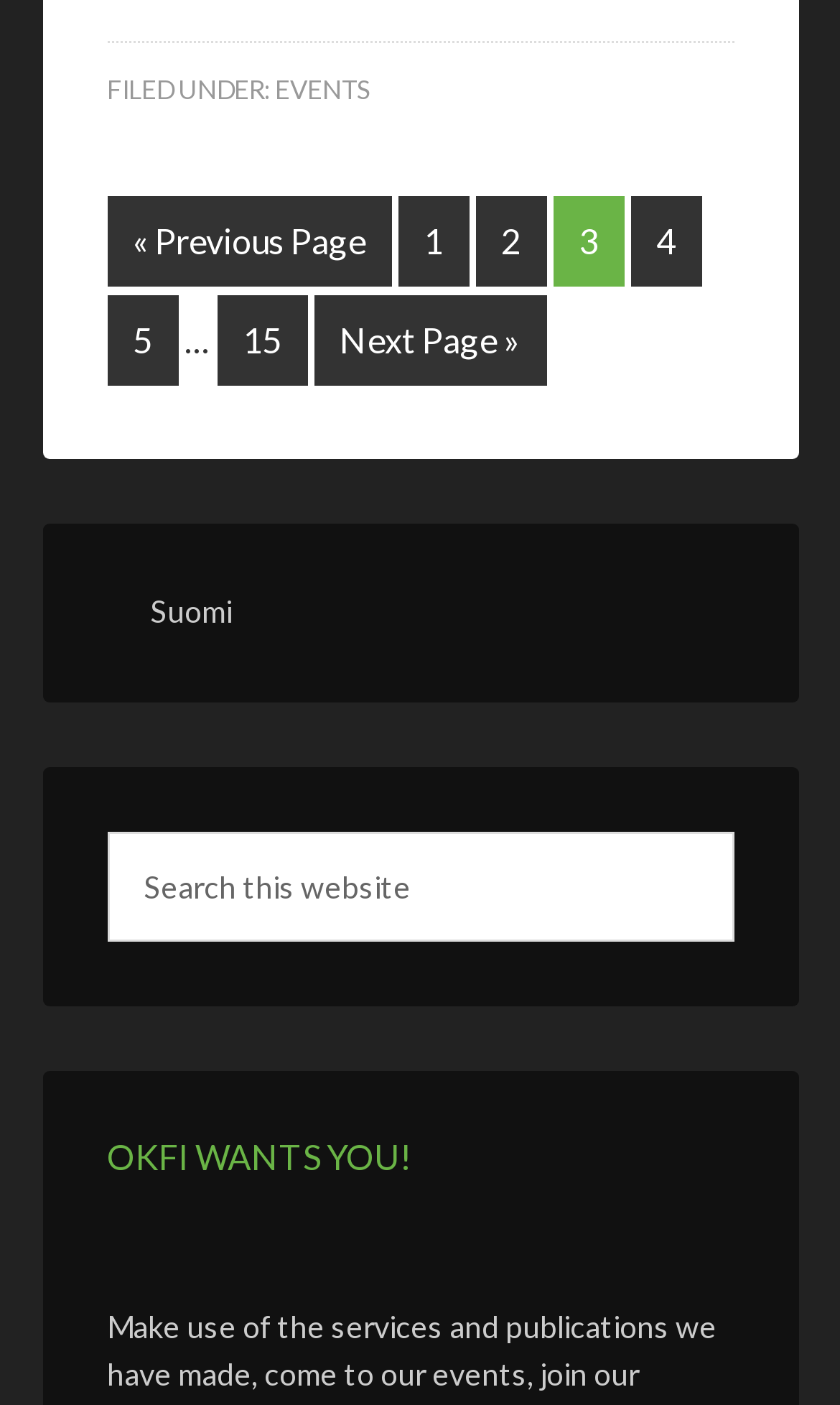Determine the bounding box coordinates of the area to click in order to meet this instruction: "go to next page".

[0.373, 0.21, 0.65, 0.275]